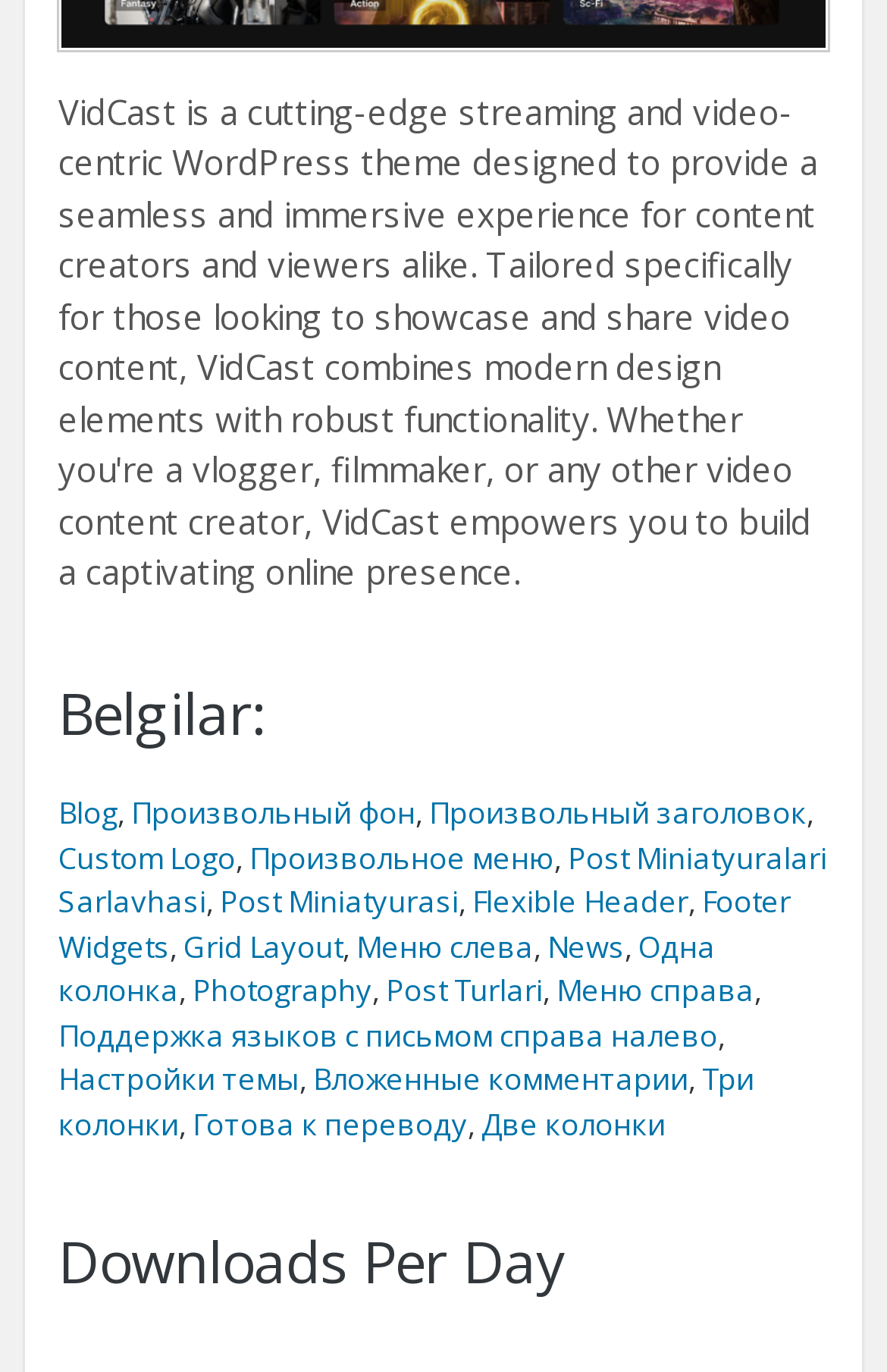Answer the question briefly using a single word or phrase: 
How many links are there in the first row?

4